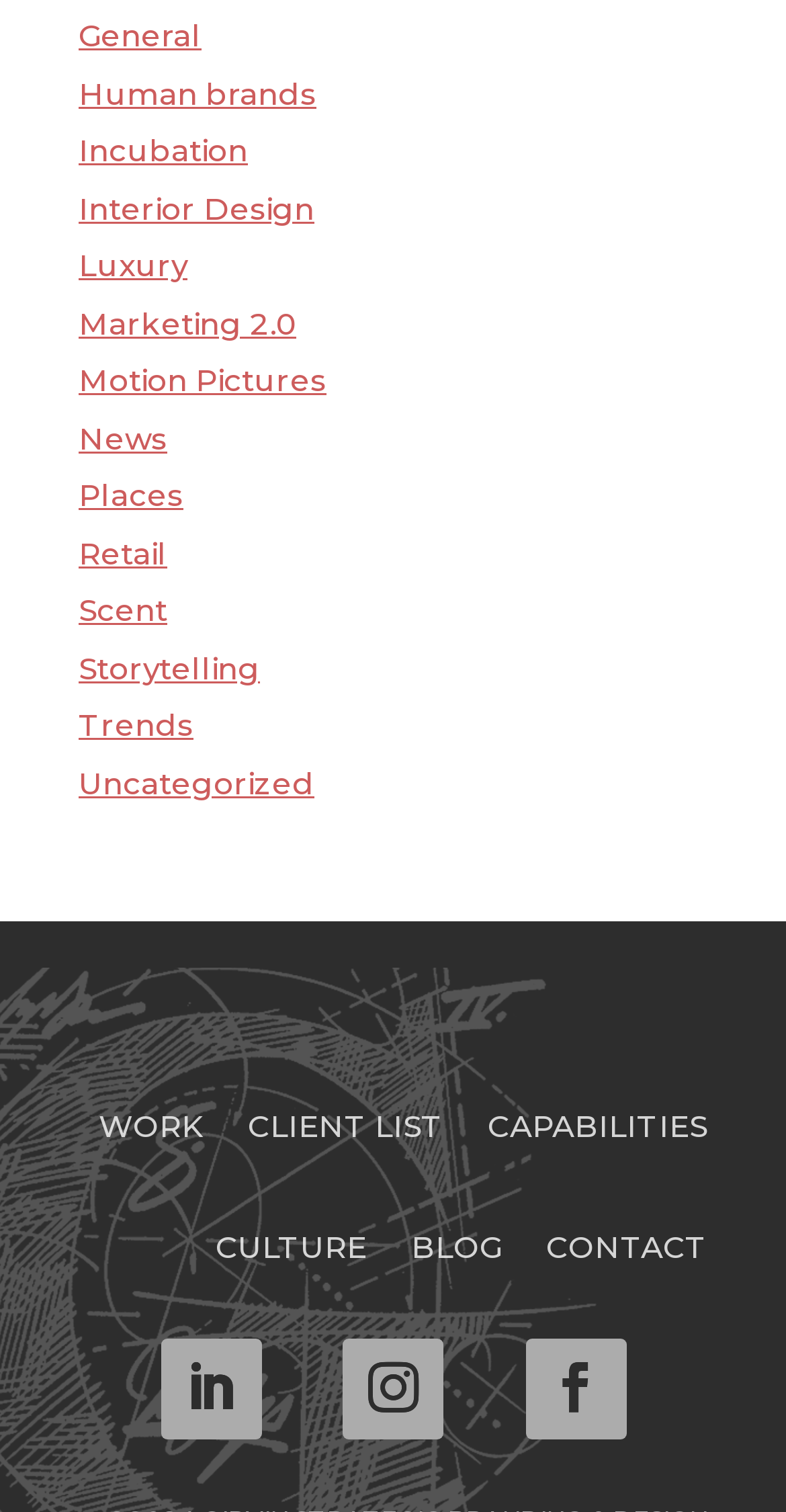Identify the bounding box coordinates of the clickable region to carry out the given instruction: "View CLIENT LIST".

[0.315, 0.736, 0.564, 0.765]